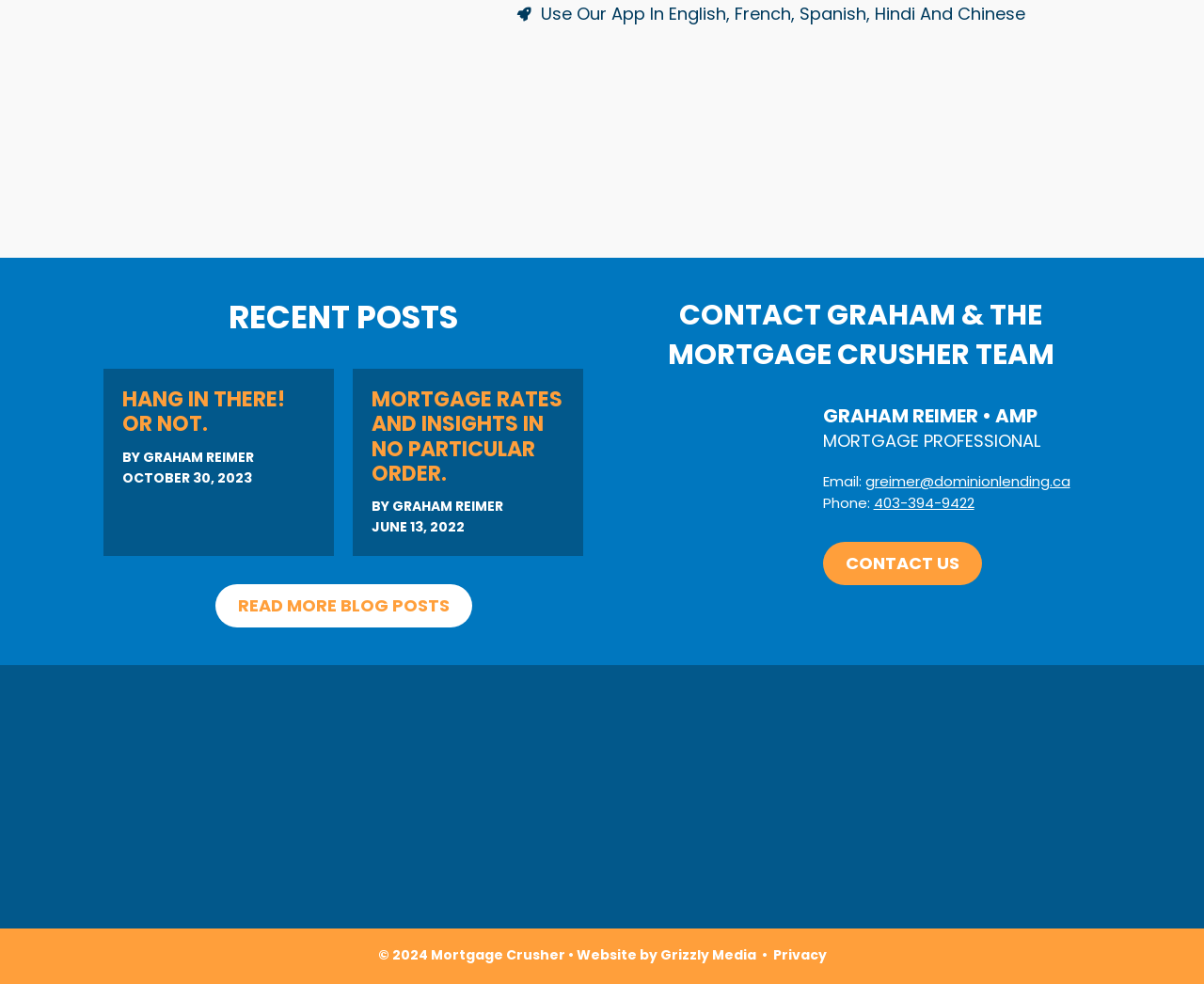Please provide a comprehensive answer to the question below using the information from the image: What languages is the app available in?

The question can be answered by looking at the heading 'Use Our App In English, French, Spanish, Hindi And Chinese' at the top of the webpage, which indicates that the app is available in these five languages.